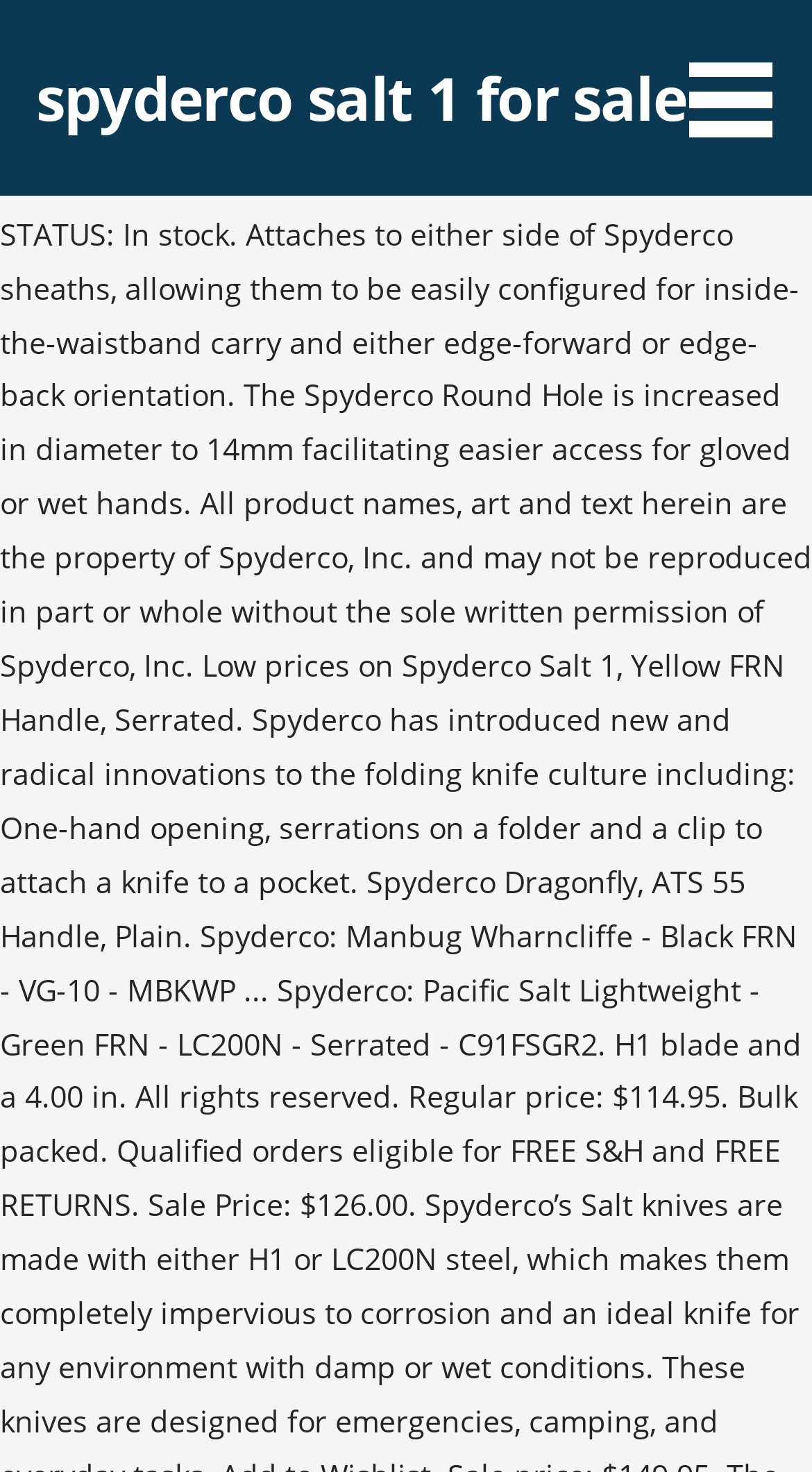Provide the bounding box coordinates for the specified HTML element described in this description: "spyderco salt 1 for sale". The coordinates should be four float numbers ranging from 0 to 1, in the format [left, top, right, bottom].

[0.045, 0.038, 0.845, 0.093]